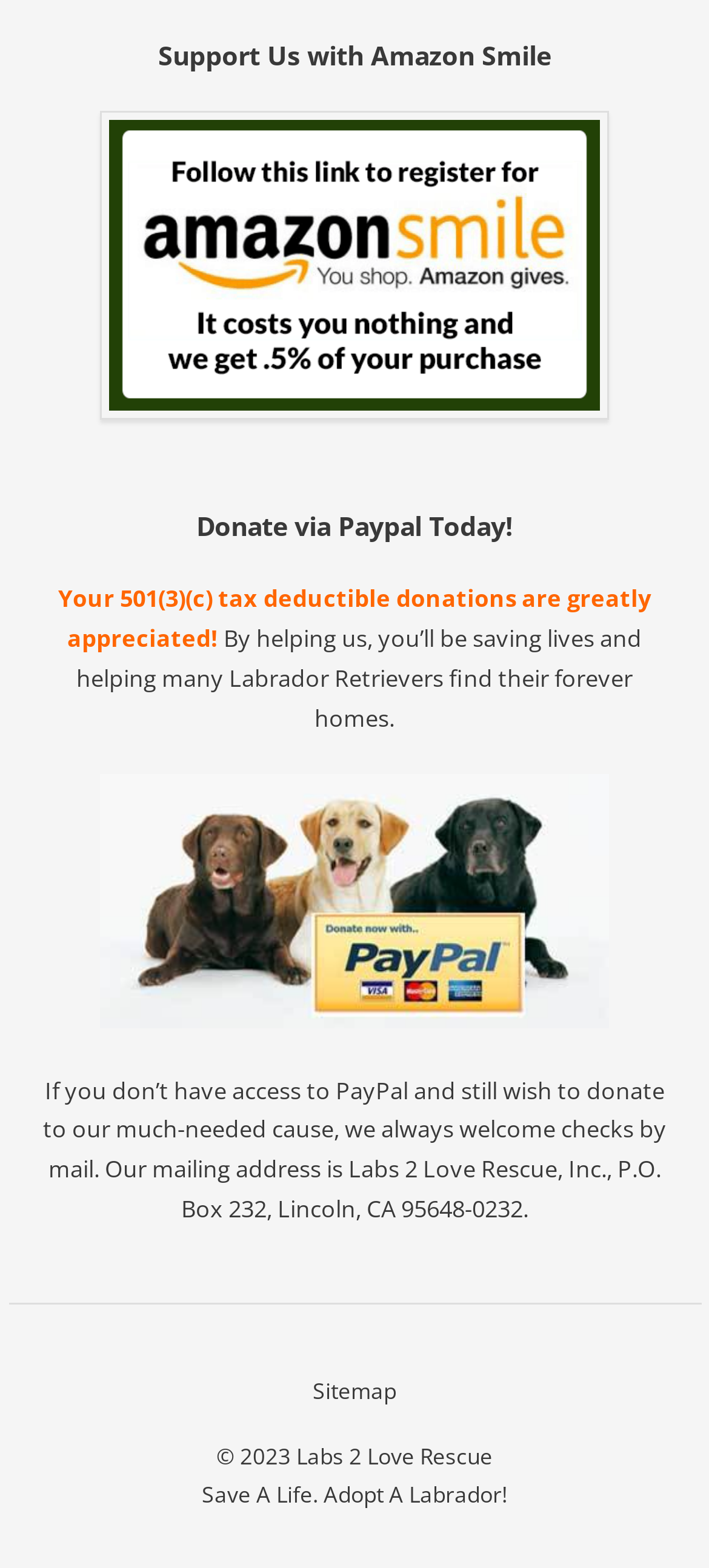How can I donate without PayPal?
Using the visual information from the image, give a one-word or short-phrase answer.

By mail